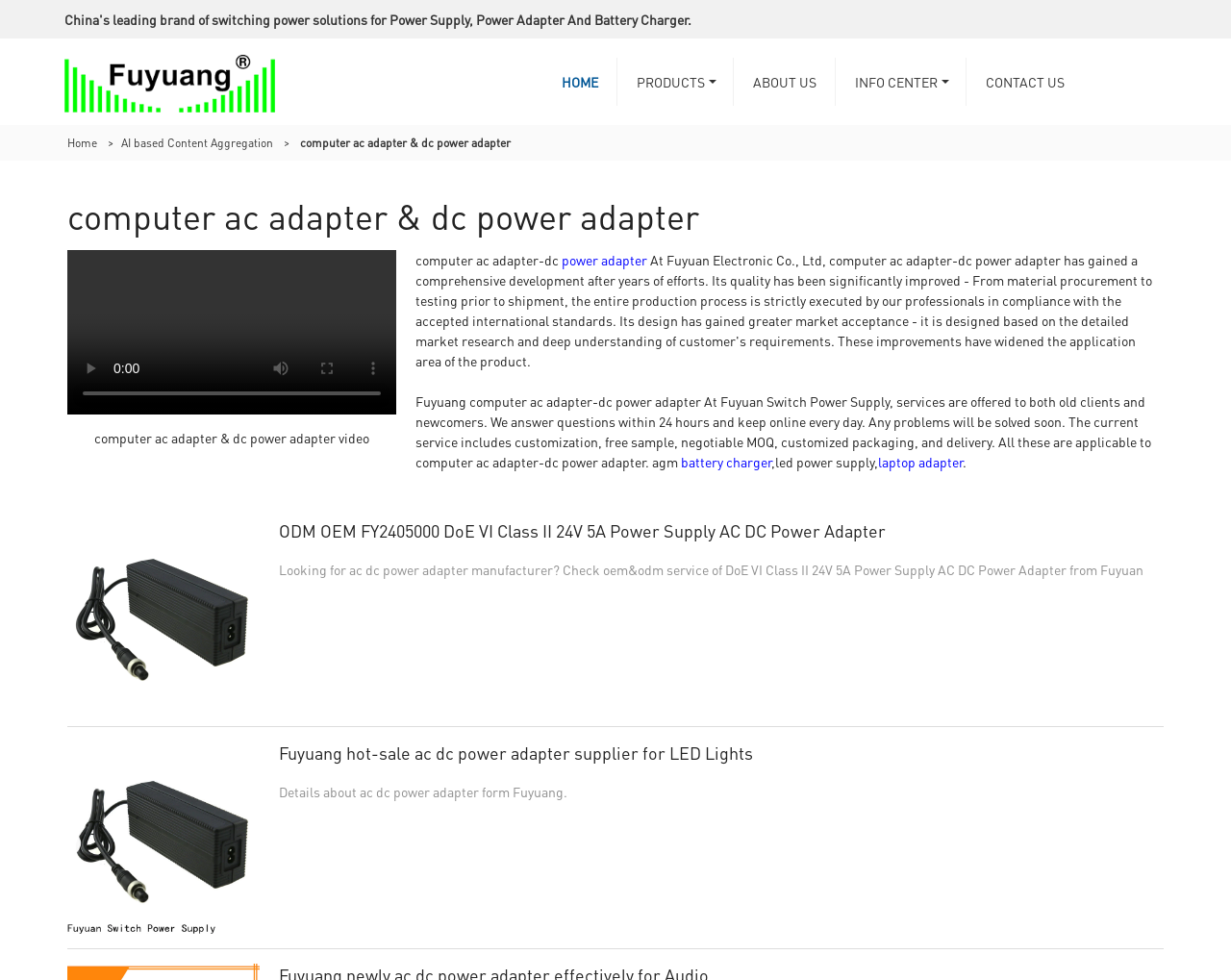Specify the bounding box coordinates of the area that needs to be clicked to achieve the following instruction: "Click on the 'INFO CENTER' link".

[0.679, 0.039, 0.785, 0.128]